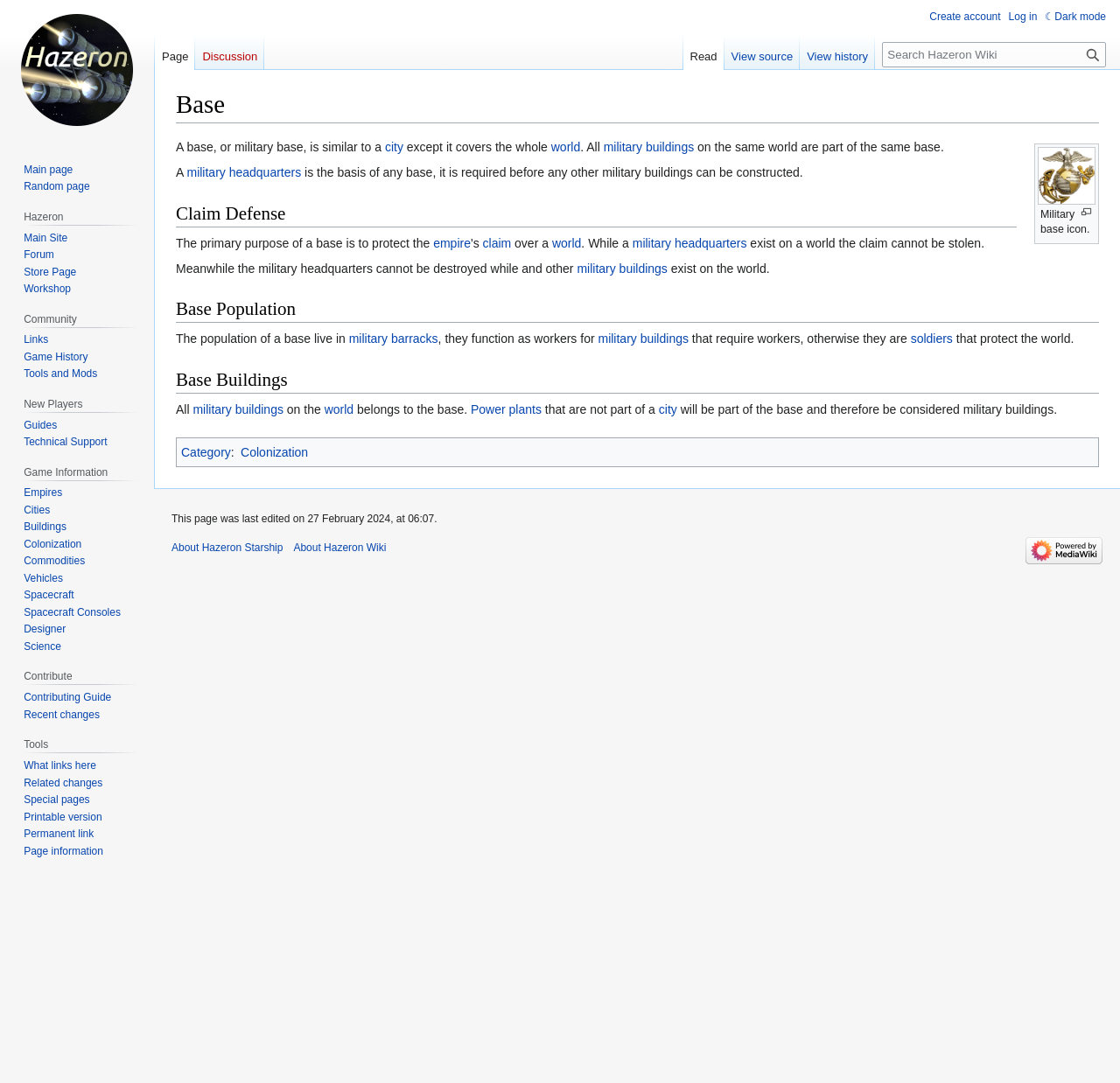Determine the bounding box coordinates of the element's region needed to click to follow the instruction: "Create account". Provide these coordinates as four float numbers between 0 and 1, formatted as [left, top, right, bottom].

[0.83, 0.01, 0.893, 0.021]